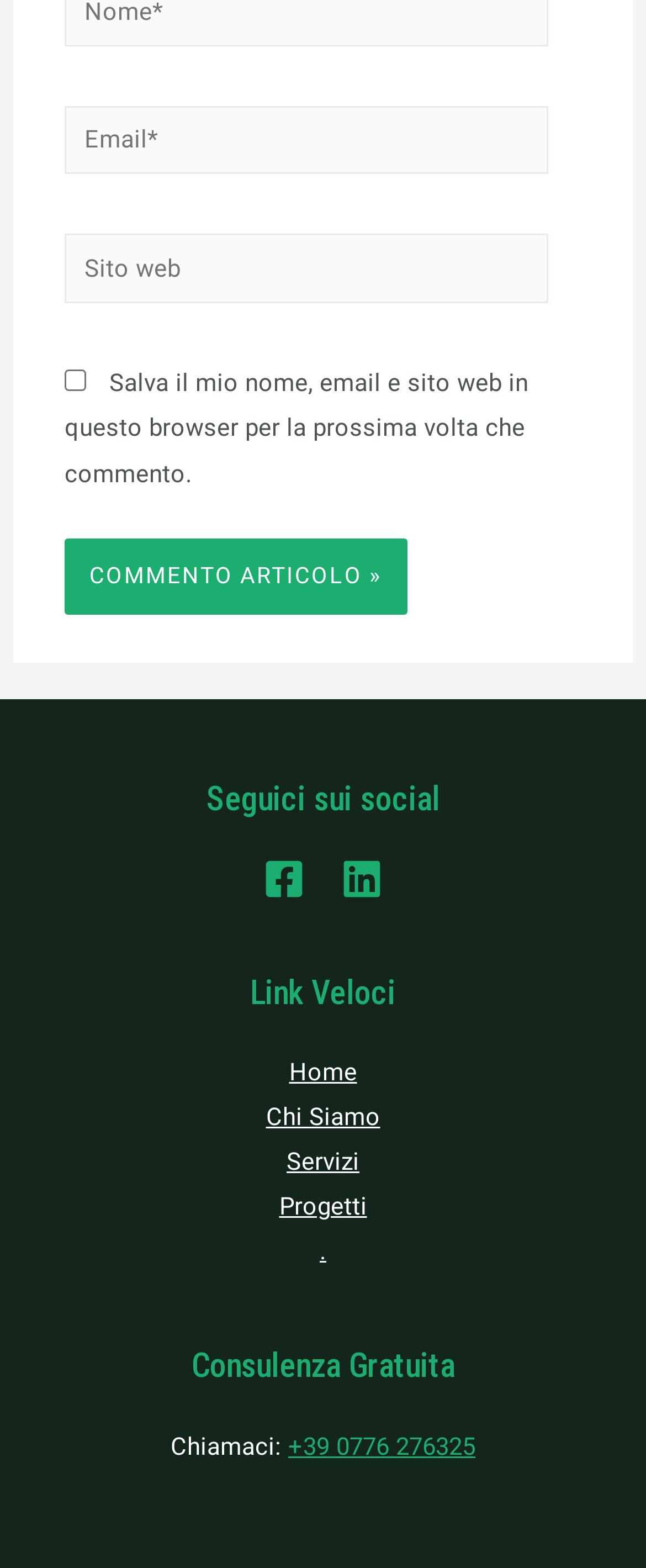Calculate the bounding box coordinates of the UI element given the description: "Chi Siamo".

[0.412, 0.703, 0.588, 0.722]